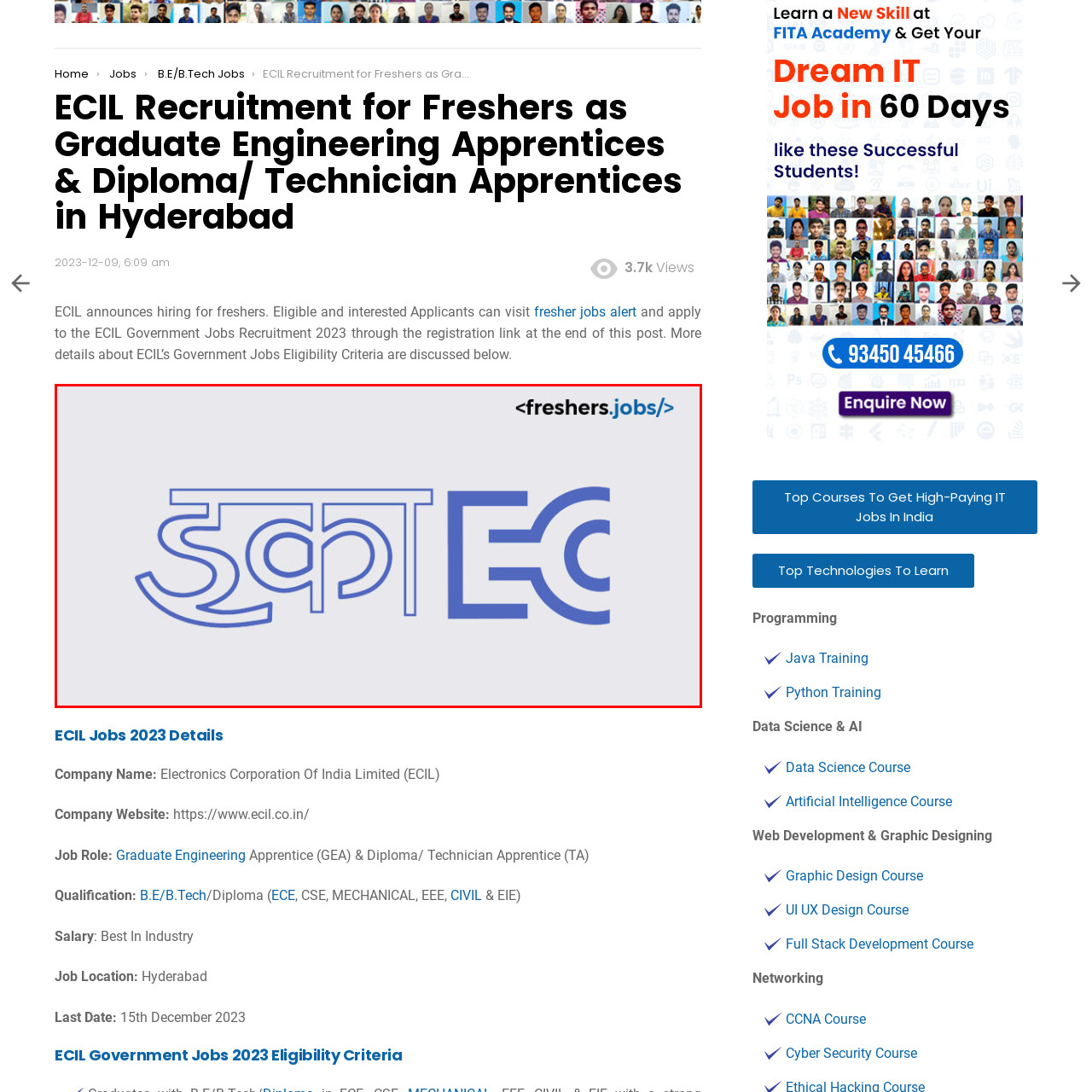Thoroughly describe the scene captured inside the red-bordered section of the image.

The image features a stylized logo that incorporates both English and Hindi text elements. On the left, the Hindi text "इक्कट" is prominently displayed in a modern, bold typeface, suggesting a focus on fresh ideas and innovation. To the right, the letters "EC" are depicted in a sleek, contemporary font, enhancing the graphic's appeal and evoking a tech-savvy aesthetic. The overall design is complemented by the tagline "<freshers.jobs/>" located in the upper right corner, which indicates a connection to job opportunities for recent graduates or young professionals. The logo blends cultural and modern elements, making it visually striking while conveying a clear message about career prospects in the engineering and technology sectors, particularly linked to ECIL (Electronics Corporation of India Limited) and its recruitment initiatives.